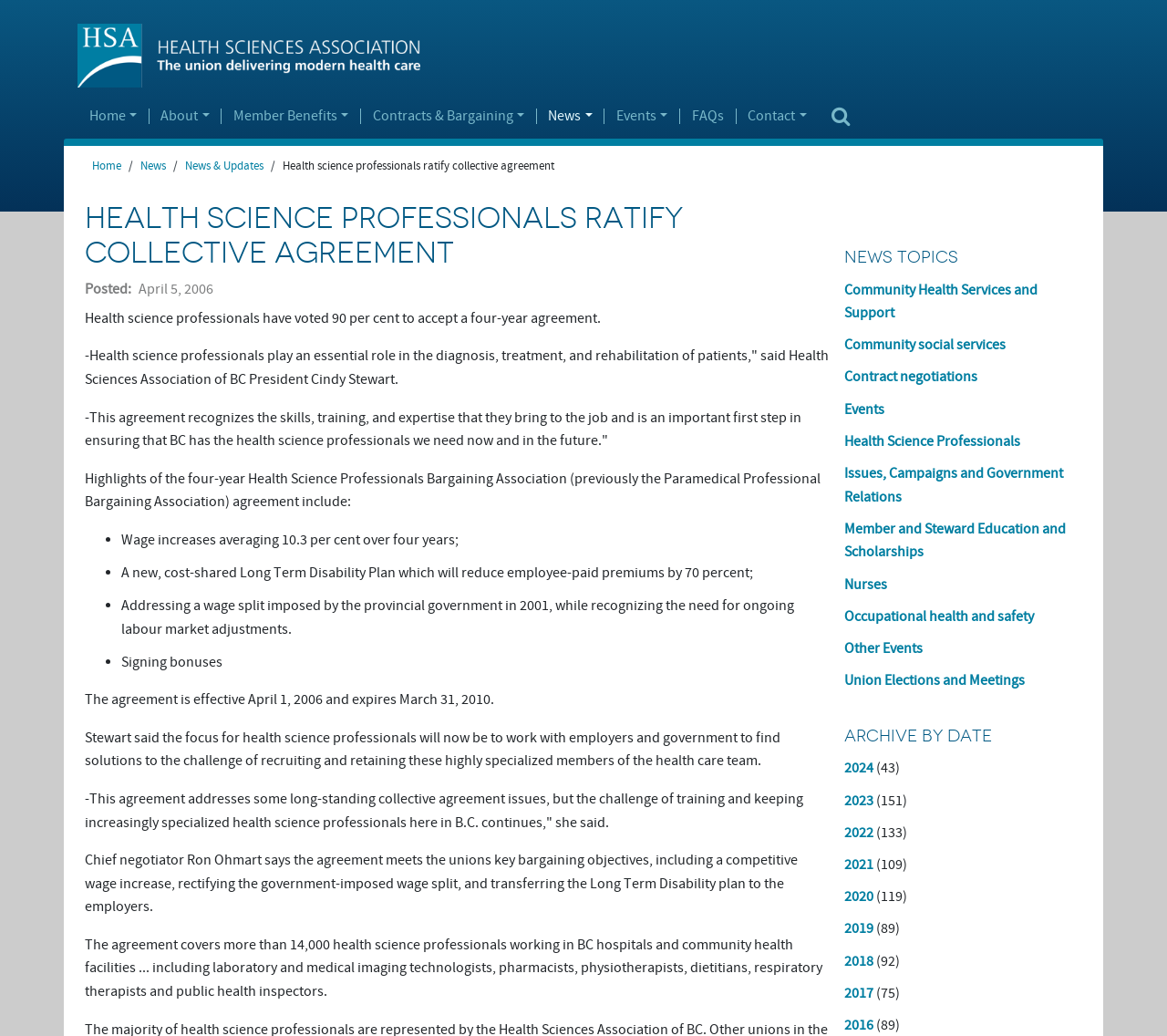Given the element description: "Home", predict the bounding box coordinates of this UI element. The coordinates must be four float numbers between 0 and 1, given as [left, top, right, bottom].

[0.079, 0.153, 0.104, 0.167]